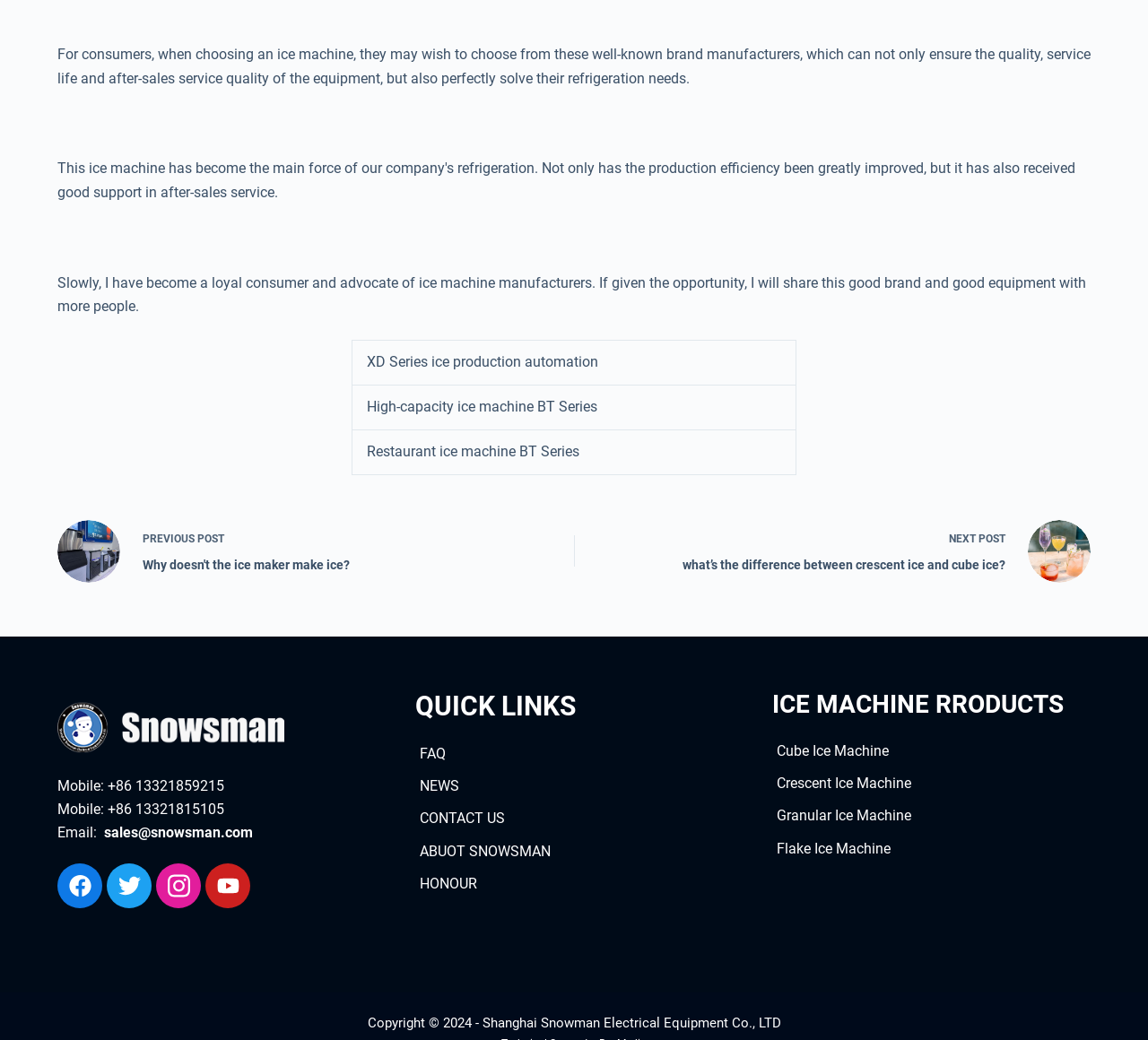Identify the bounding box coordinates for the element that needs to be clicked to fulfill this instruction: "Click the 'Facebook' link". Provide the coordinates in the format of four float numbers between 0 and 1: [left, top, right, bottom].

[0.05, 0.83, 0.089, 0.873]